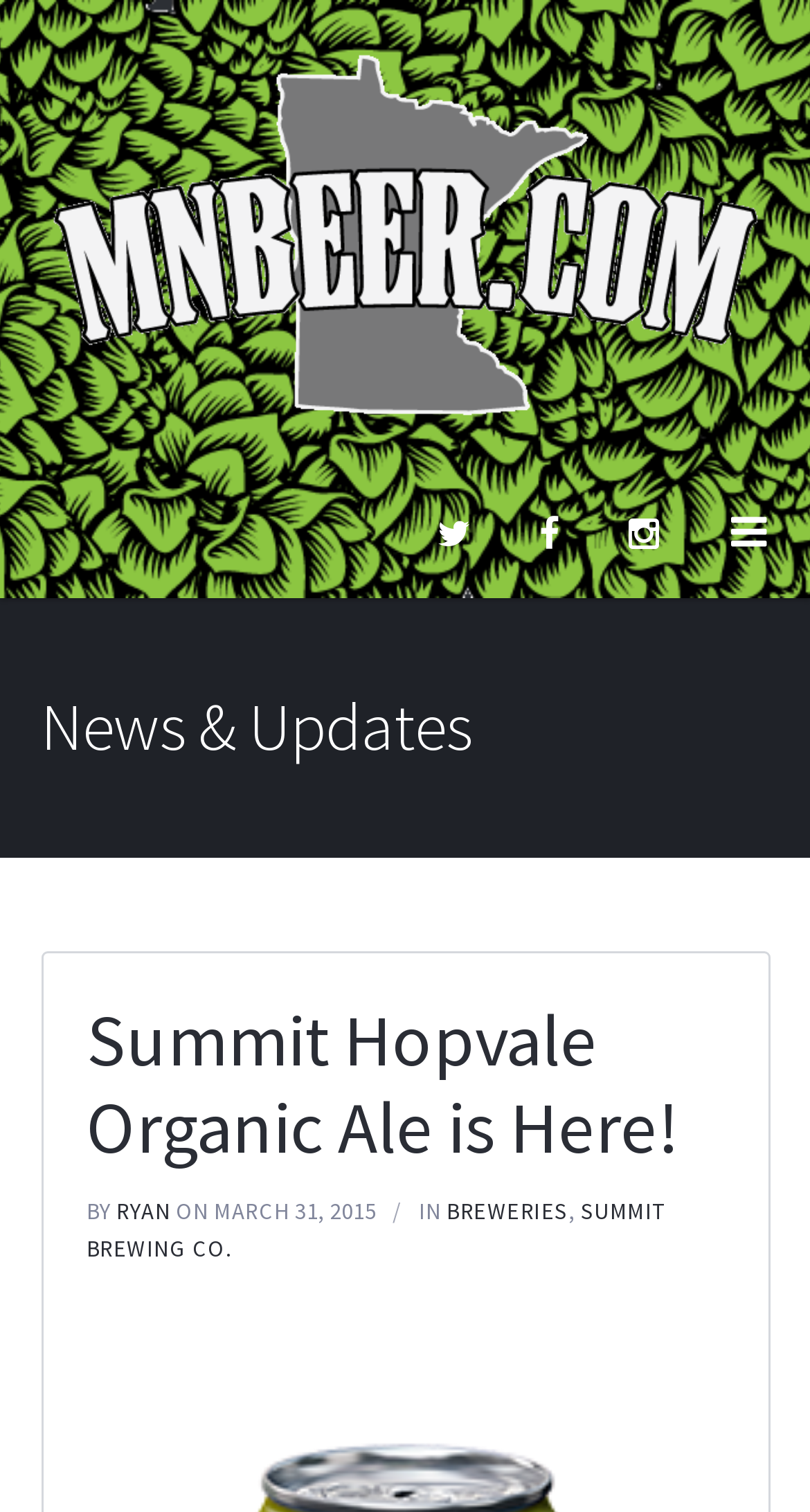Present a detailed account of what is displayed on the webpage.

The webpage is about MNBeer, a craft beer information website focused on the Twin Cities, Minnesota, Minneapolis, St. Paul, and beyond. At the top, there is a heading with the website's name and a brief description, accompanied by an image. Below this, there are three social media links, represented by icons, positioned horizontally.

The main content of the webpage is divided into two sections. The first section is headed by "News & Updates" and contains a subheading "Summit Hopvale Organic Ale is Here!" in a larger font size. This section also includes the author's name, "RYAN", and the date "MARCH 31, 2015". Additionally, there is a mention of the brewery "SUMMIT BREWING CO.".

Overall, the webpage has a simple layout with a clear hierarchy of headings and concise text, making it easy to navigate and read.